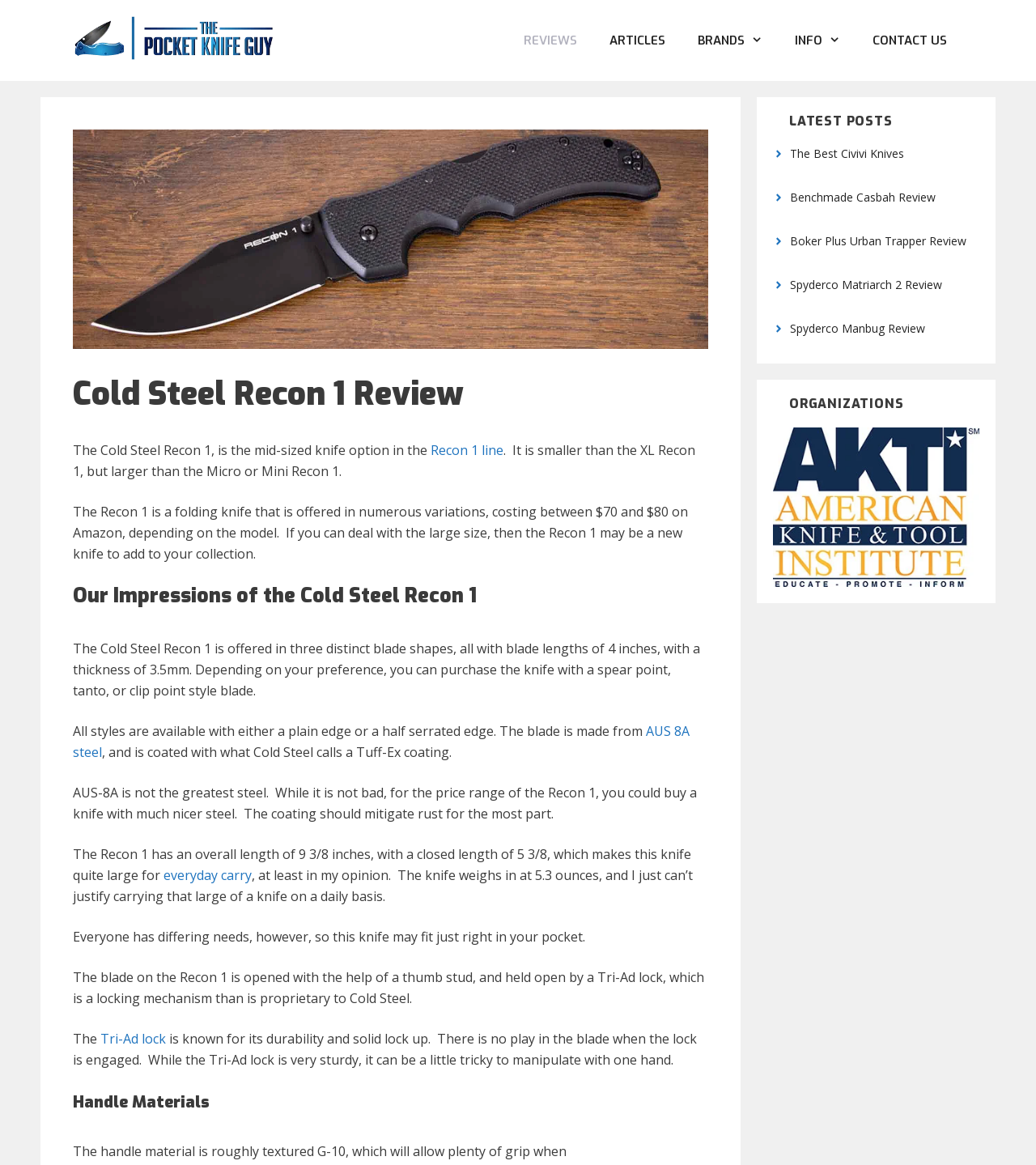Elaborate on the webpage's design and content in a detailed caption.

The webpage is a review of the Cold Steel Recon 1 knife, with a focus on its features, functionality, and overall value. At the top of the page, there is a banner with a link to the "Pocket Knife Guy" website, accompanied by a small image of the website's logo. Below the banner, there is a navigation menu with links to various sections of the website, including "REVIEWS", "ARTICLES", "BRANDS", "INFO", and "CONTACT US".

The main content of the page is divided into sections, each with a clear heading. The first section is an introduction to the Cold Steel Recon 1, which describes the knife as a mid-sized option in the Recon 1 line, available in various blade shapes and edge types. The text is accompanied by an image of the knife.

The next section, "Our Impressions of the Cold Steel Recon 1", provides a detailed review of the knife's features, including its blade material, coating, and locking mechanism. The reviewer notes that while the AUS 8A steel is not the best, the Tuff-Ex coating helps to mitigate rust. They also mention that the knife is quite large and heavy, making it less suitable for everyday carry.

The following section, "Handle Materials", is not fully described in the accessibility tree, but it likely provides information about the materials used in the knife's handle.

On the right side of the page, there is a section titled "LATEST POSTS", which lists several links to other reviews and articles on the website, including reviews of knives from other brands. Below this section, there is a heading titled "ORGANIZATIONS", accompanied by an image and a link to the "akti.org" website.

Overall, the webpage provides a detailed and informative review of the Cold Steel Recon 1 knife, with a focus on its features, functionality, and value. The layout is clear and easy to navigate, with clear headings and concise text.